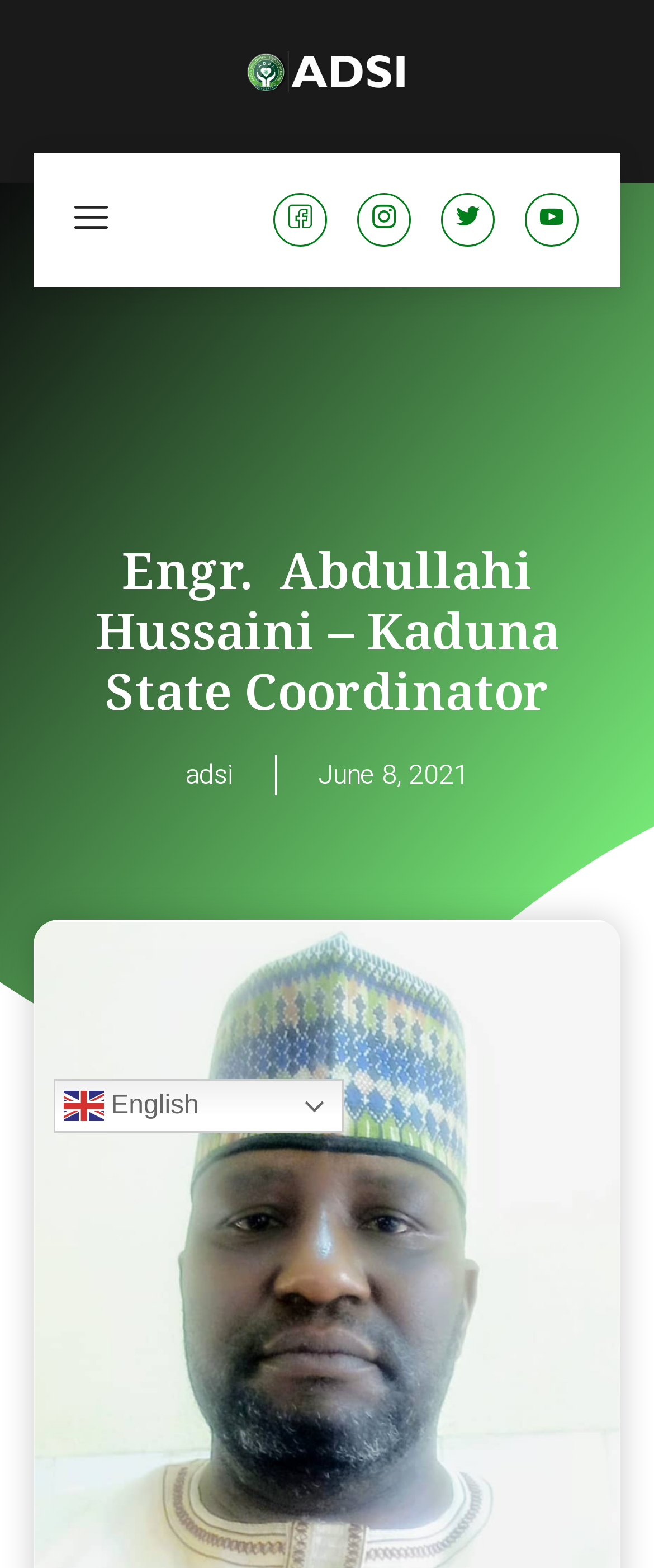Find the bounding box coordinates of the area to click in order to follow the instruction: "Click the hamburger icon".

[0.077, 0.119, 0.205, 0.162]